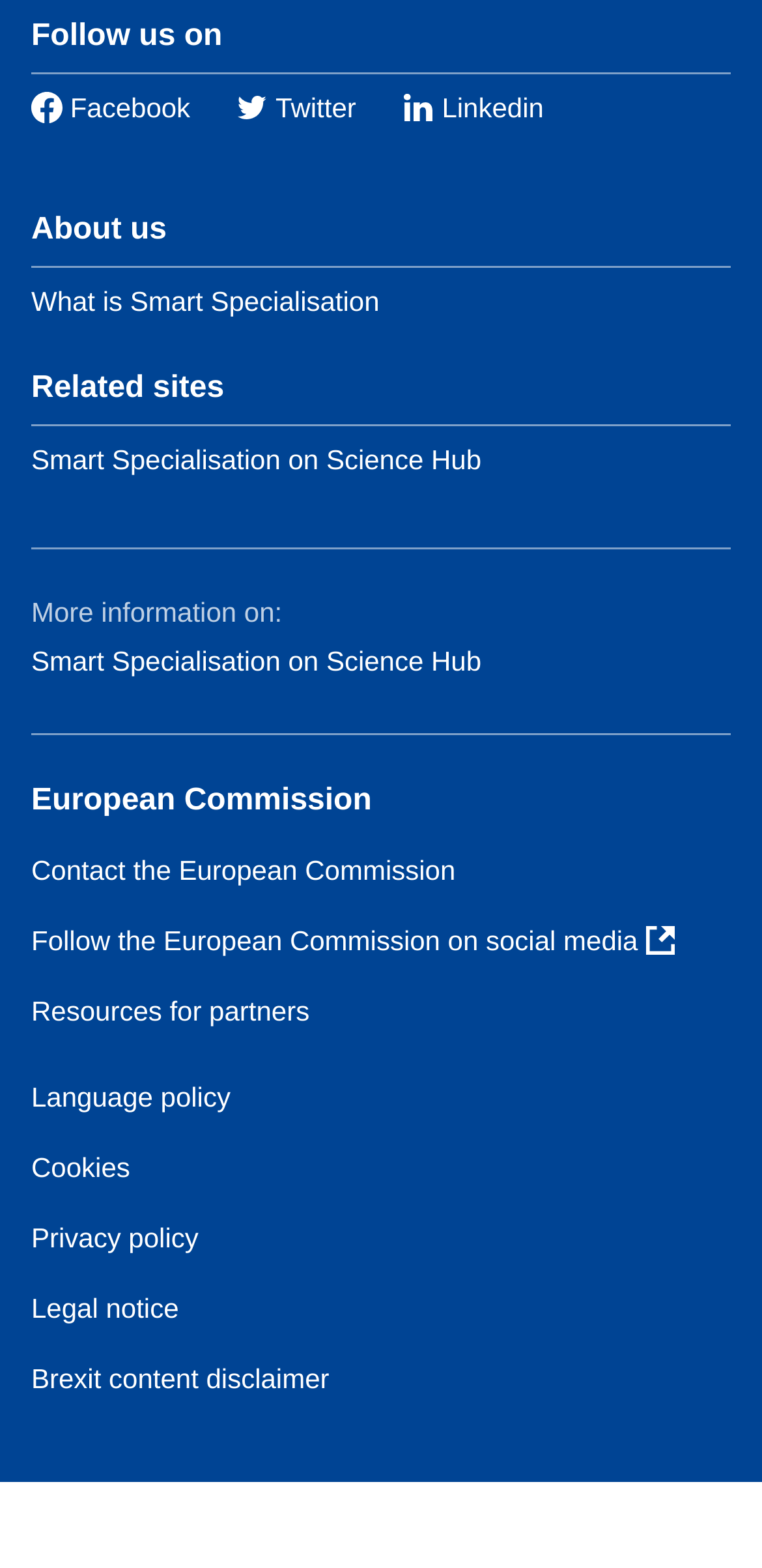Find the bounding box coordinates of the area to click in order to follow the instruction: "Visit the European Commission website".

[0.041, 0.5, 0.488, 0.521]